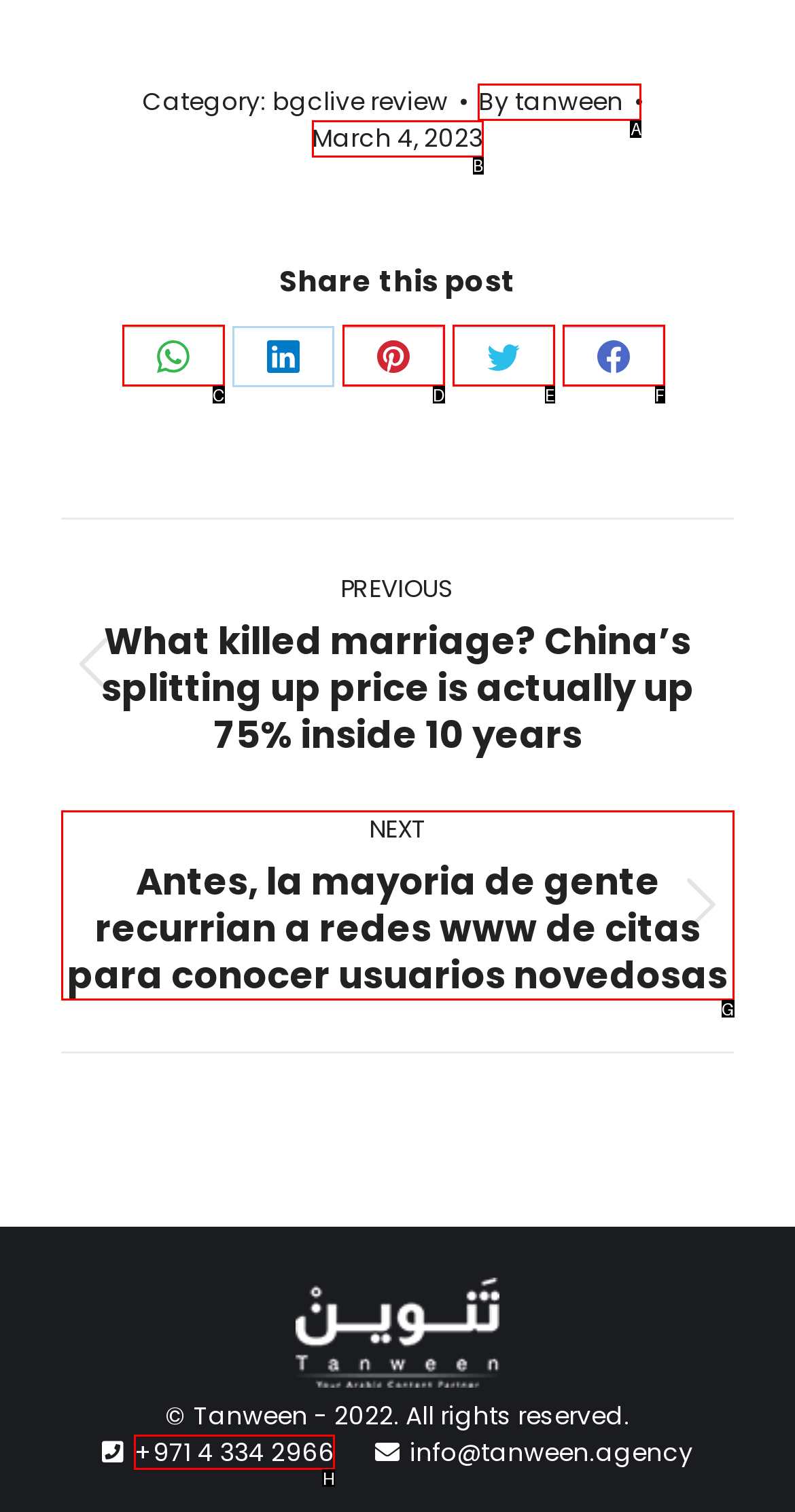Select the appropriate bounding box to fulfill the task: Contact via phone number Respond with the corresponding letter from the choices provided.

H